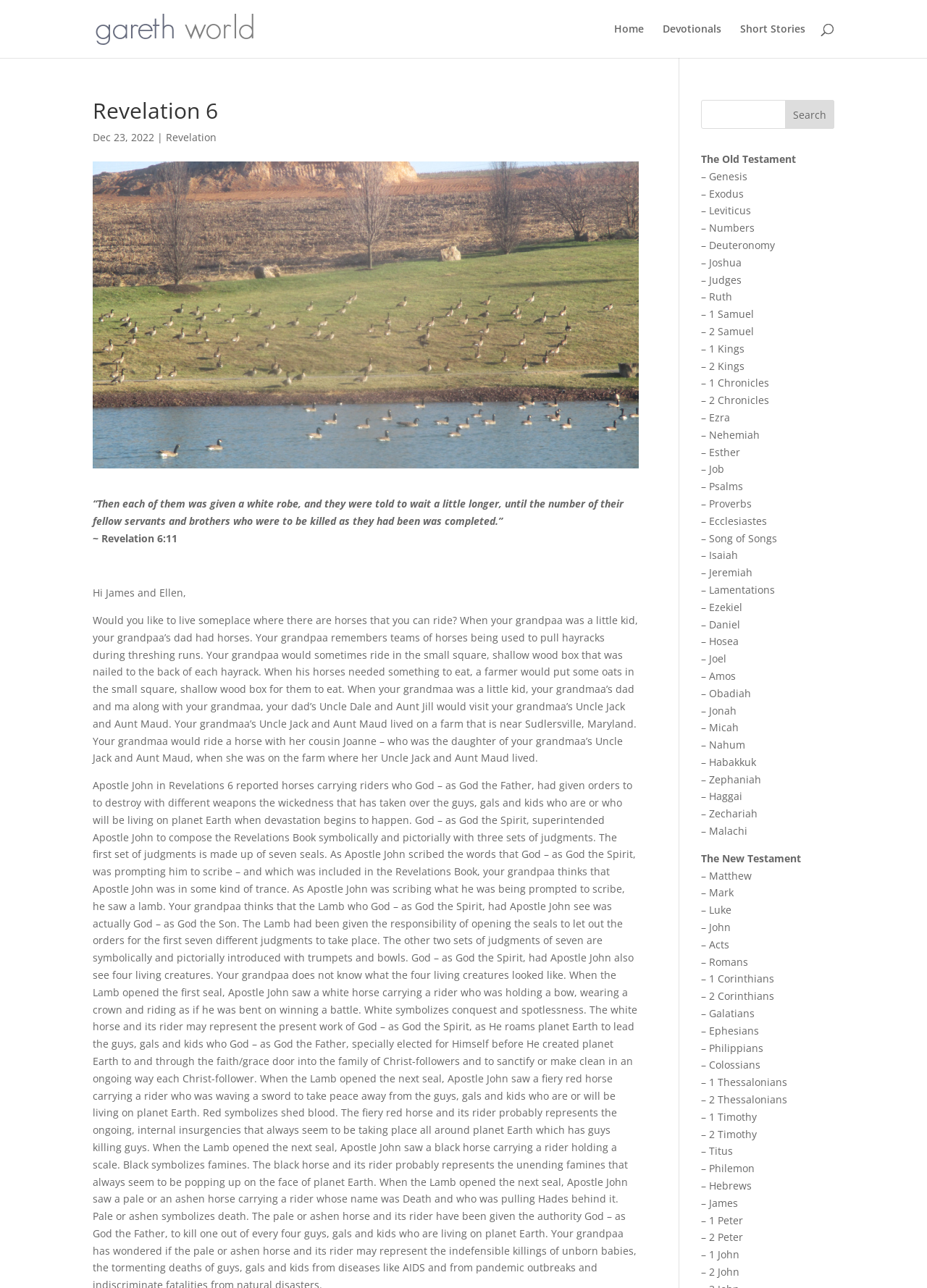Determine the bounding box coordinates for the region that must be clicked to execute the following instruction: "Search for something".

[0.756, 0.078, 0.9, 0.1]